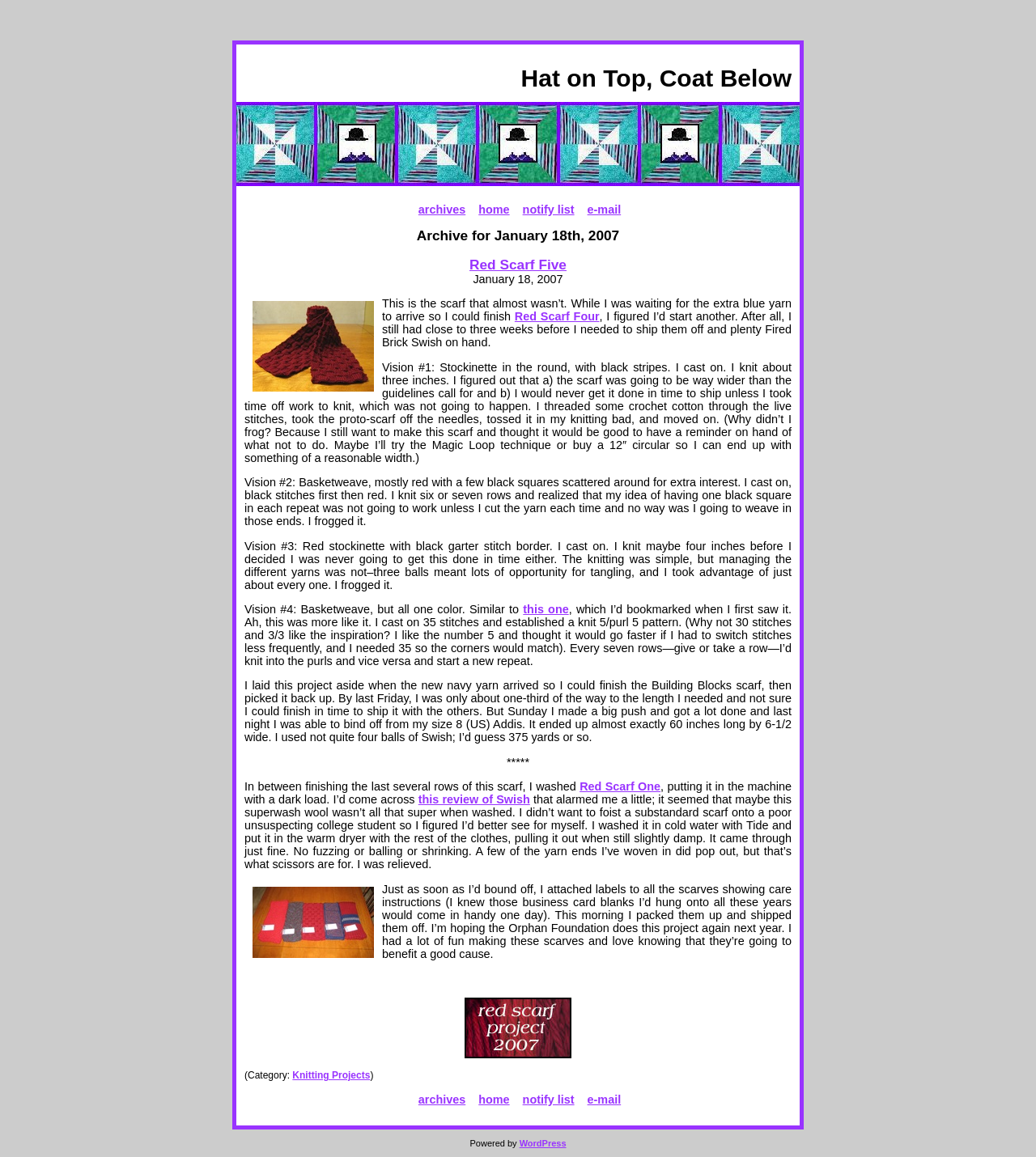What is the name of the scarf?
Based on the image, give a concise answer in the form of a single word or short phrase.

Red Scarf Five